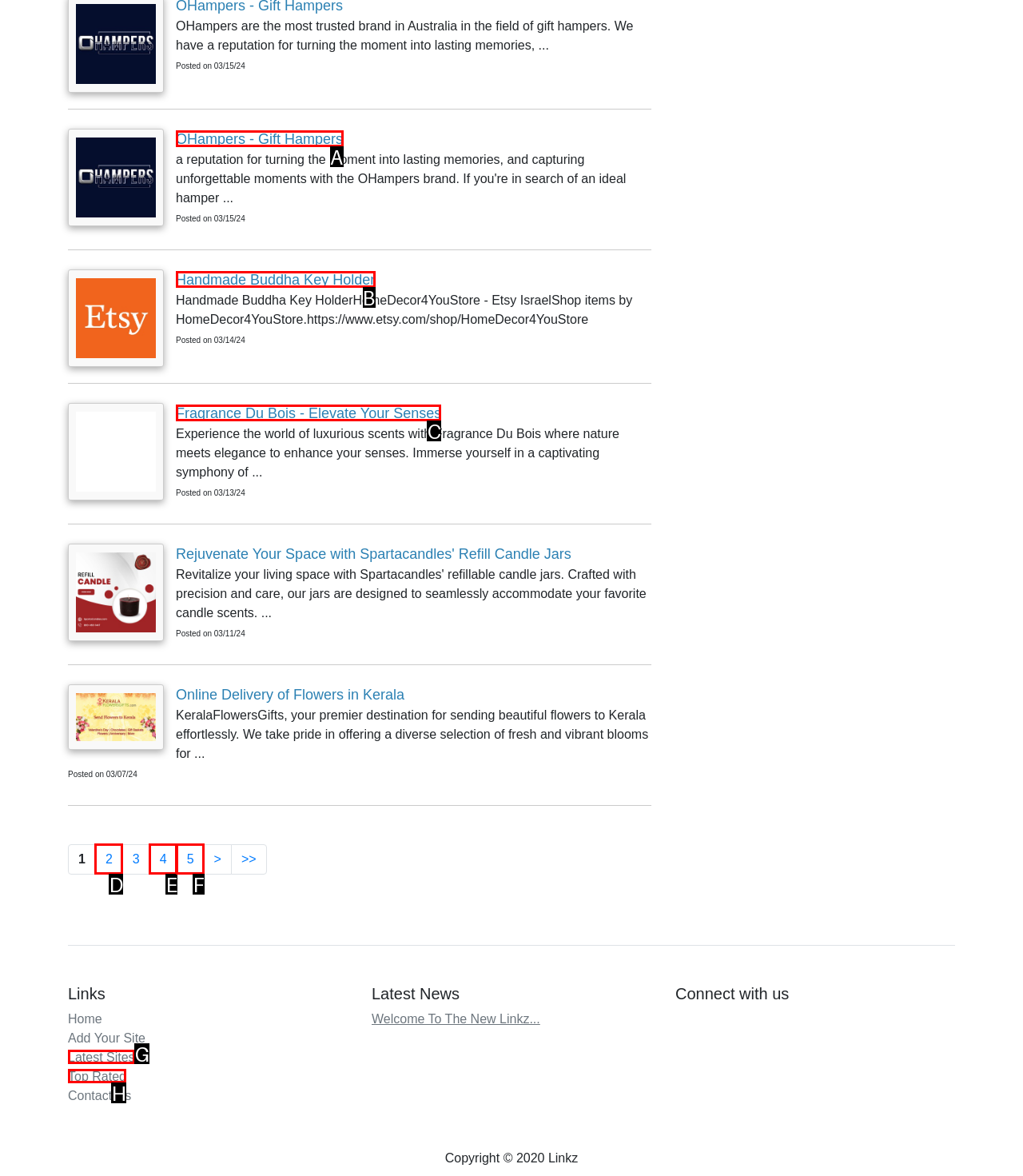For the task: Go to the 'Fragrance Du Bois - Elevate Your Senses' website, specify the letter of the option that should be clicked. Answer with the letter only.

C